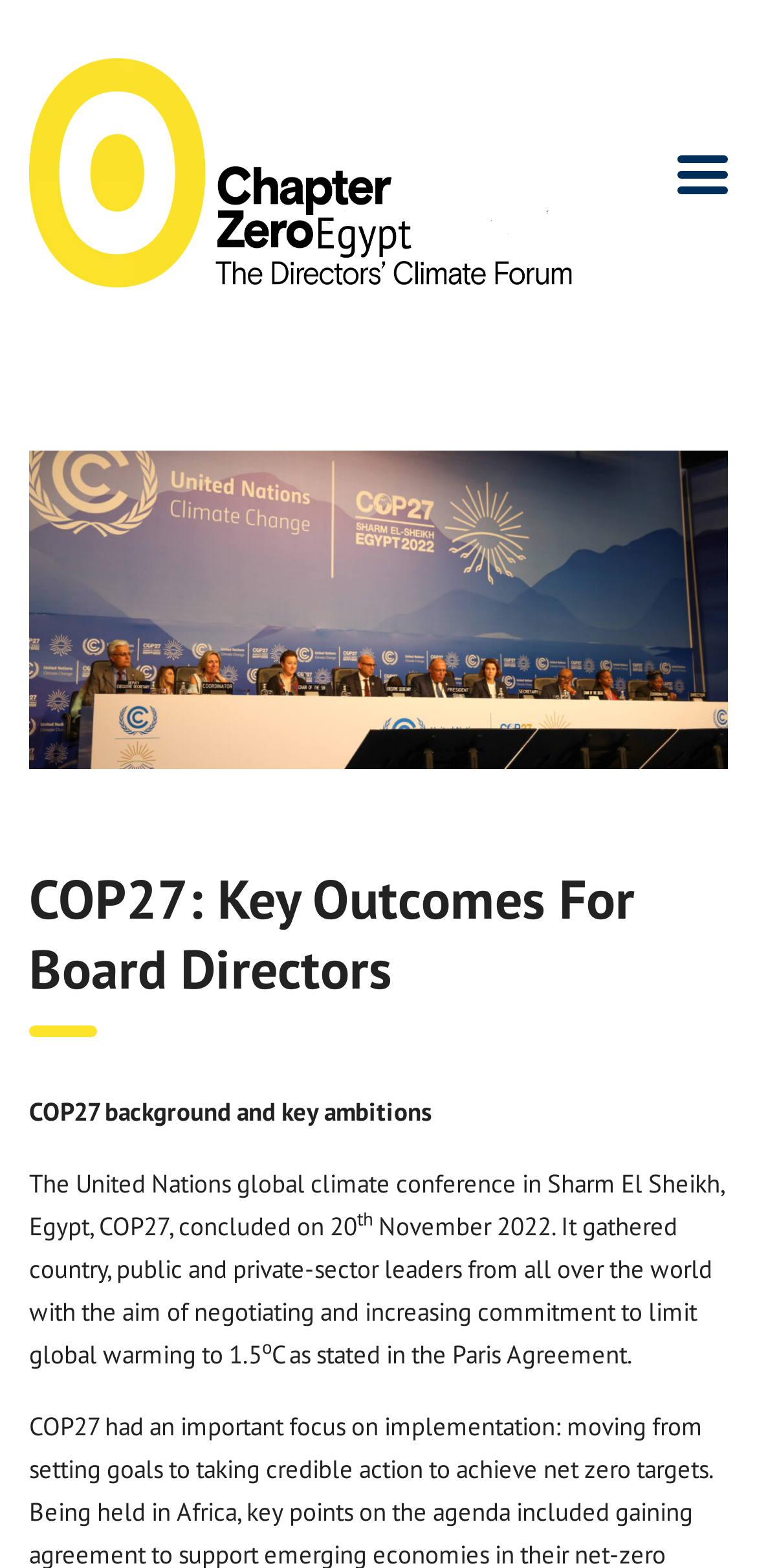When did COP27 conclude?
Please provide a single word or phrase as the answer based on the screenshot.

20 November 2022